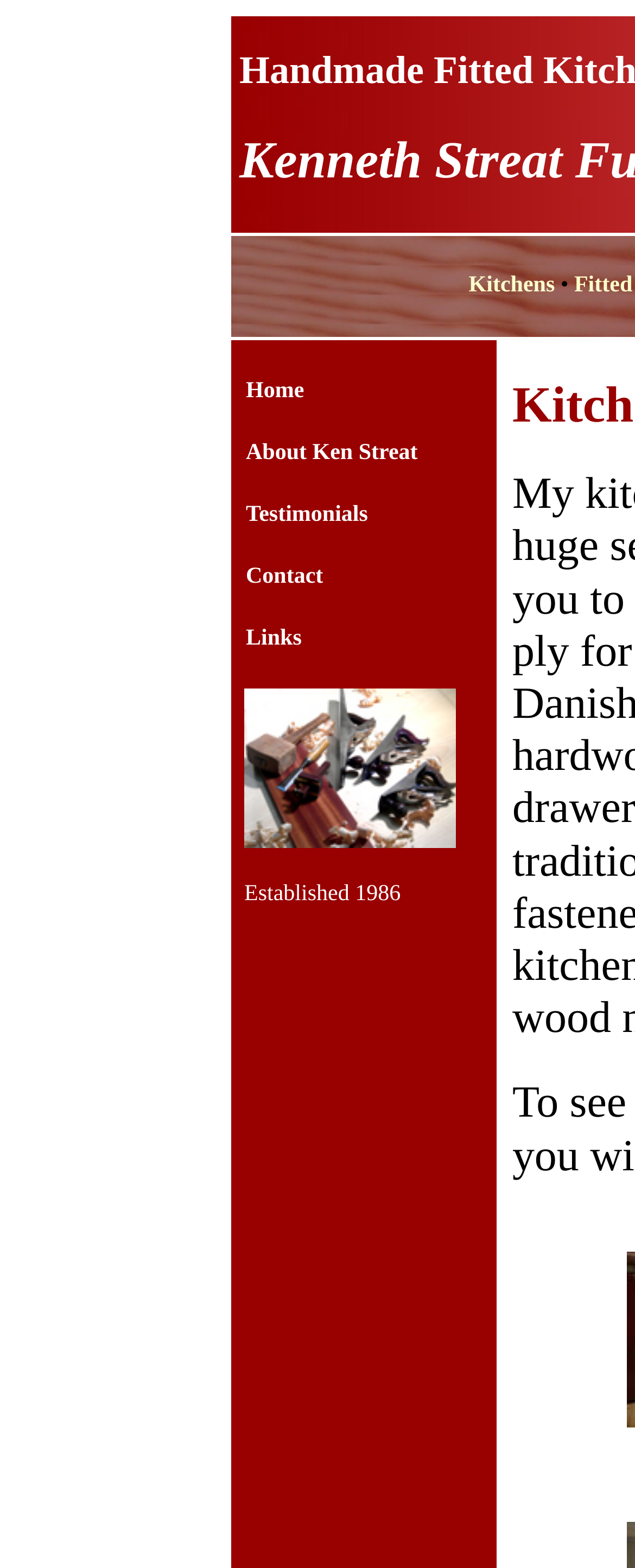Provide the bounding box coordinates in the format (top-left x, top-left y, bottom-right x, bottom-right y). All values are floating point numbers between 0 and 1. Determine the bounding box coordinate of the UI element described as: About Ken Streat

[0.385, 0.279, 0.731, 0.3]